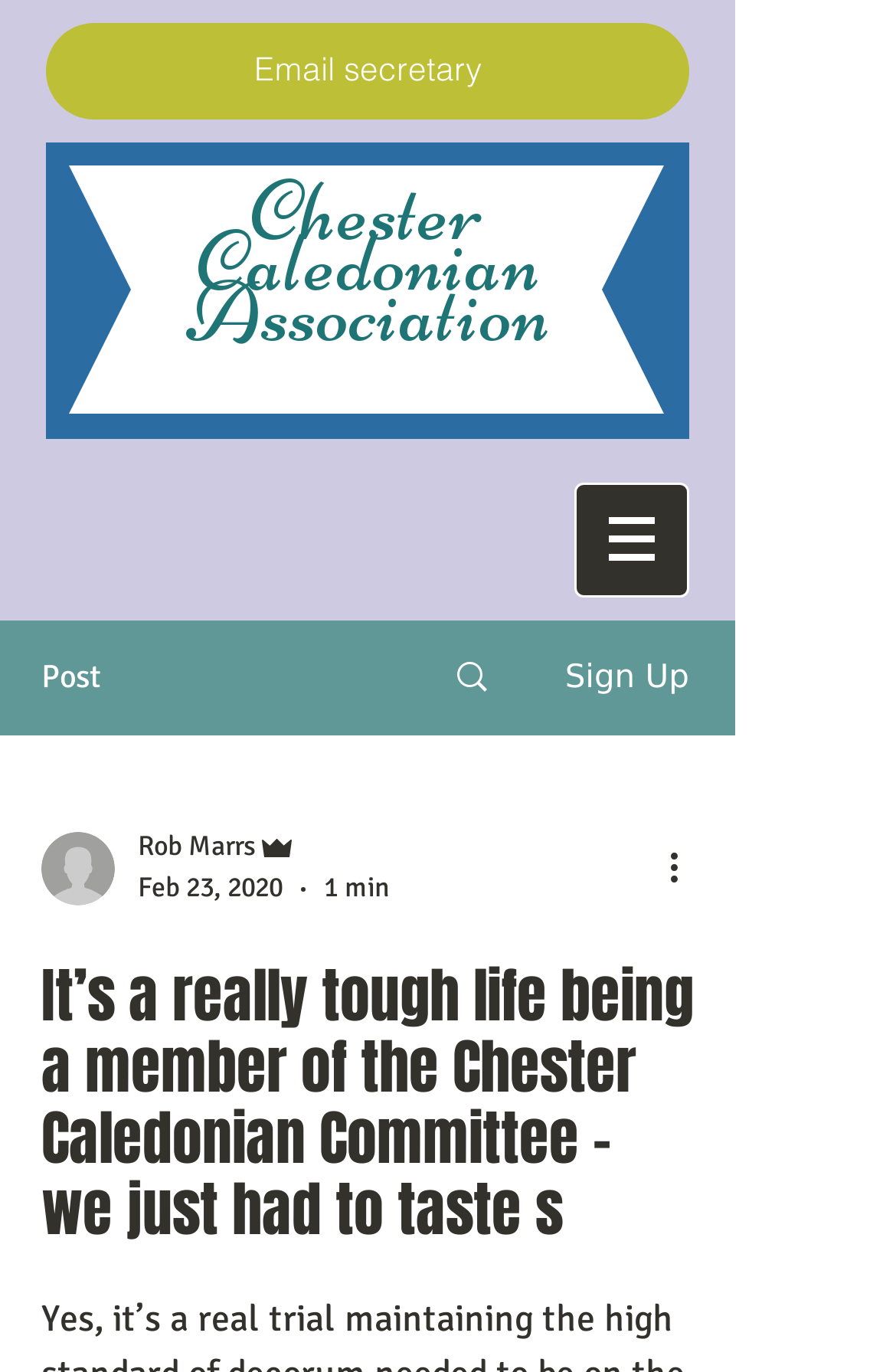Given the element description Chester Caledonian Association, identify the bounding box coordinates for the UI element on the webpage screenshot. The format should be (top-left x, top-left y, bottom-right x, bottom-right y), with values between 0 and 1.

[0.208, 0.117, 0.613, 0.267]